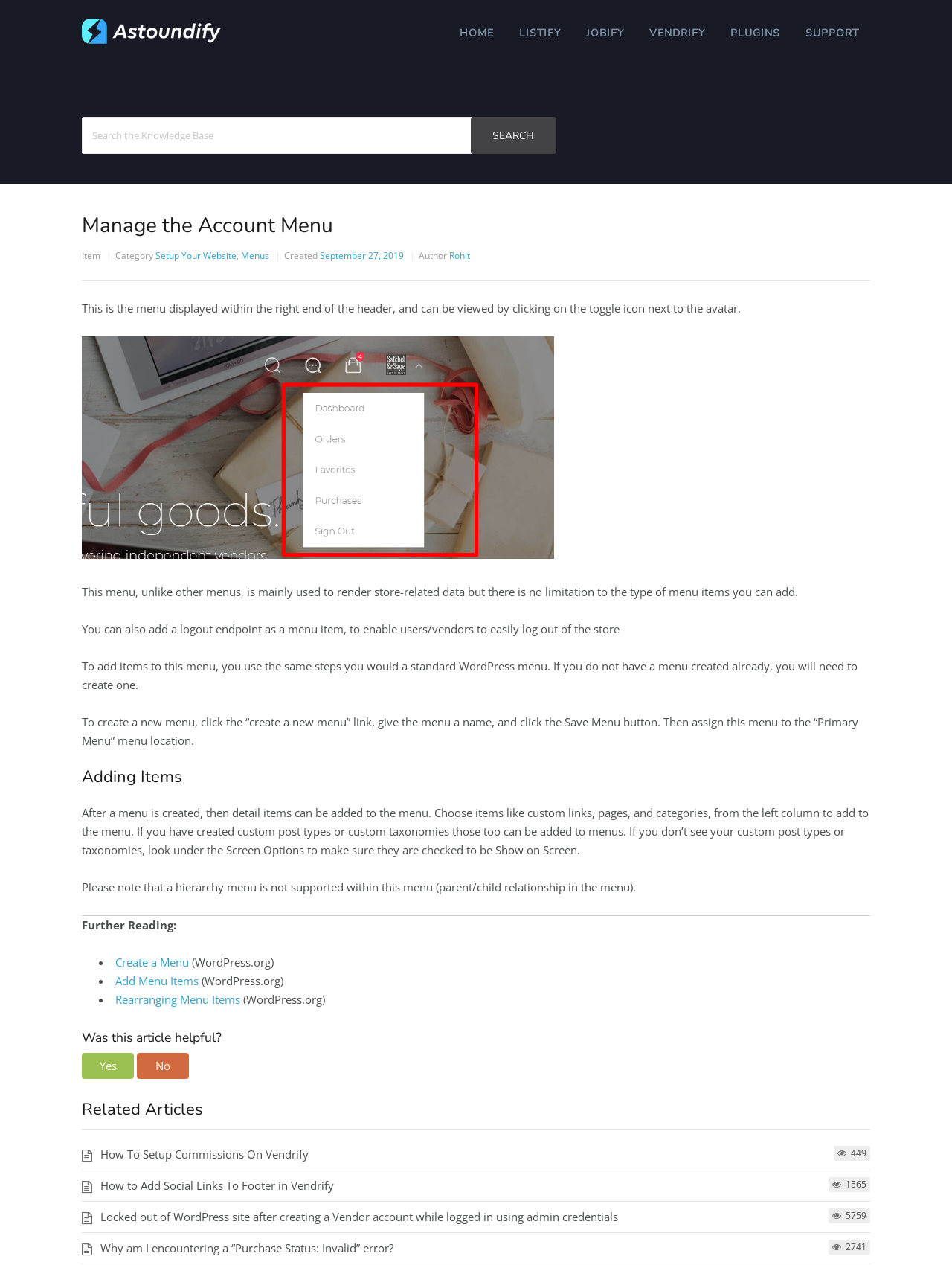Respond concisely with one word or phrase to the following query:
What is the author of this article?

Rohit